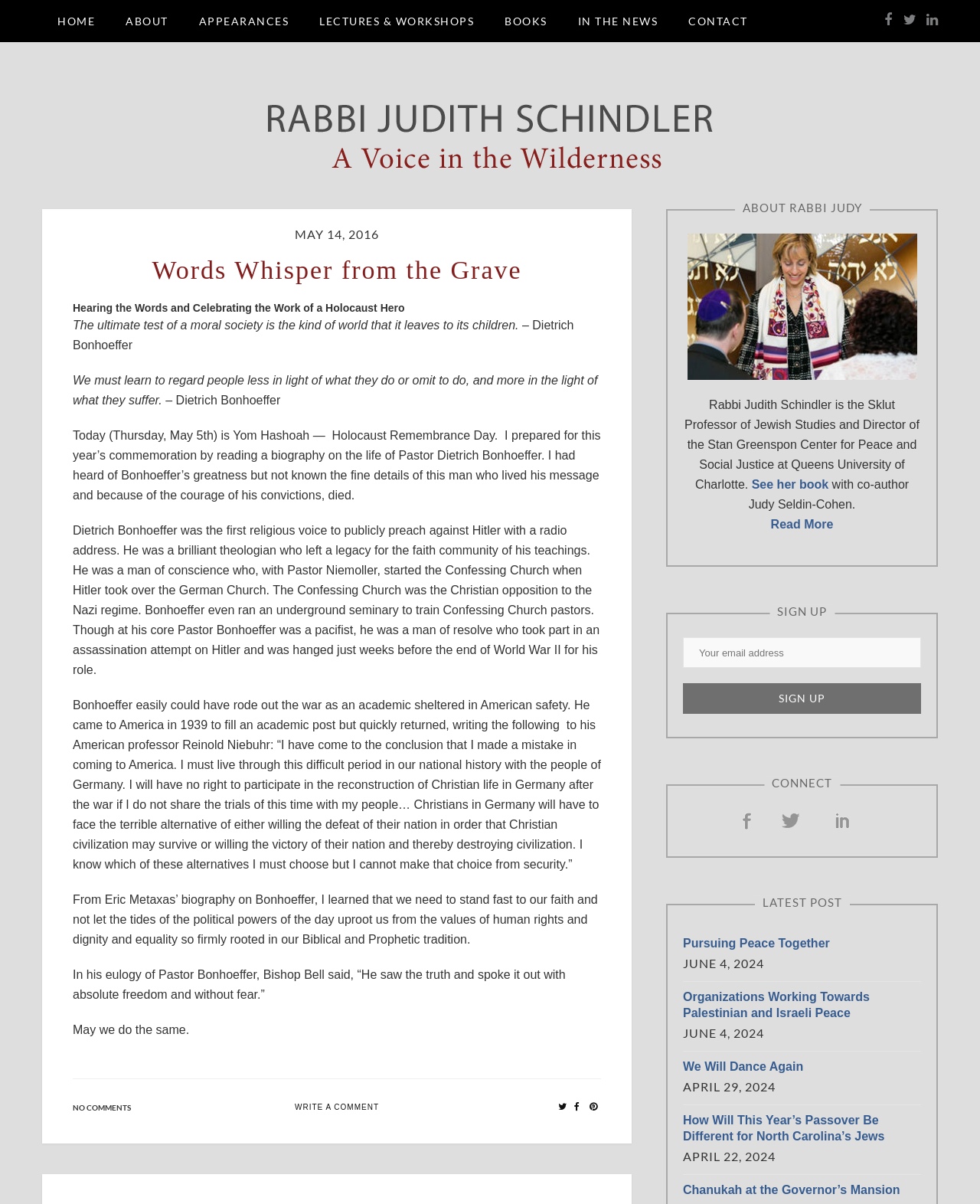What social media platforms can you connect with Rabbi Judith Schindler on?
Please describe in detail the information shown in the image to answer the question.

The 'CONNECT' section has links to Facebook and LinkedIn, which suggests that Rabbi Judith Schindler has a presence on these social media platforms and can be connected with through these links.